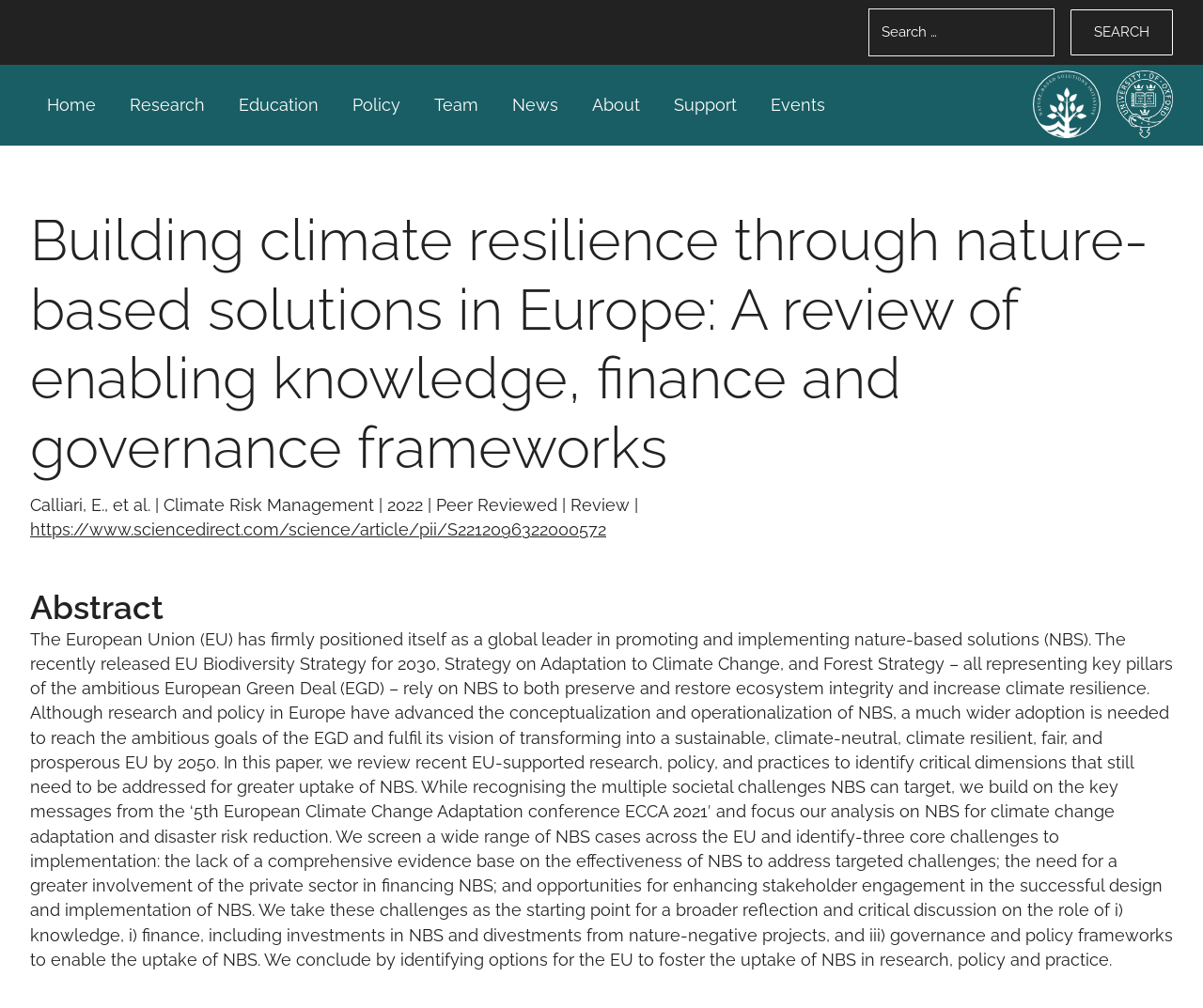Pinpoint the bounding box coordinates of the element you need to click to execute the following instruction: "Learn more about the NbSI initiative". The bounding box should be represented by four float numbers between 0 and 1, in the format [left, top, right, bottom].

[0.859, 0.064, 0.915, 0.137]